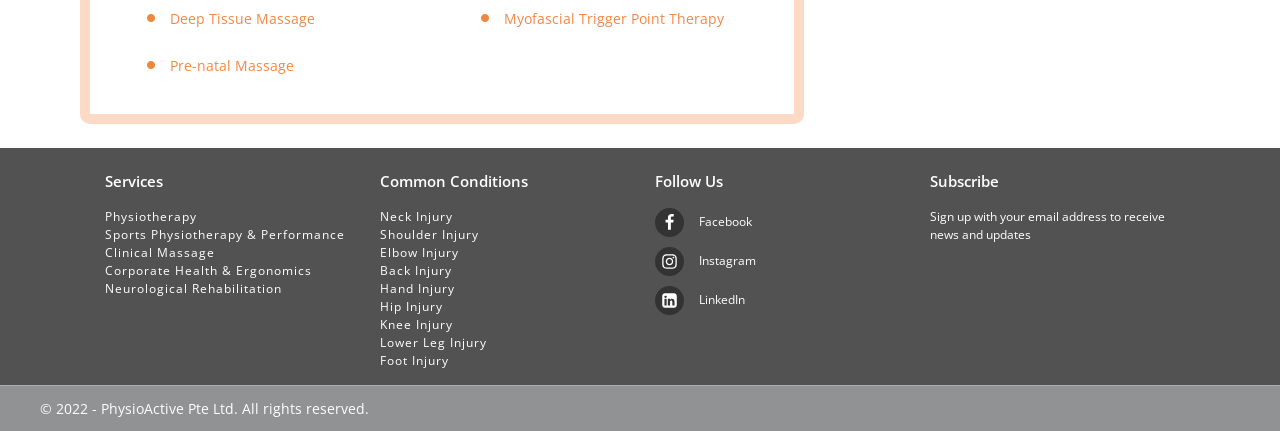Answer the following in one word or a short phrase: 
How many links are under the 'Common Conditions' heading?

9